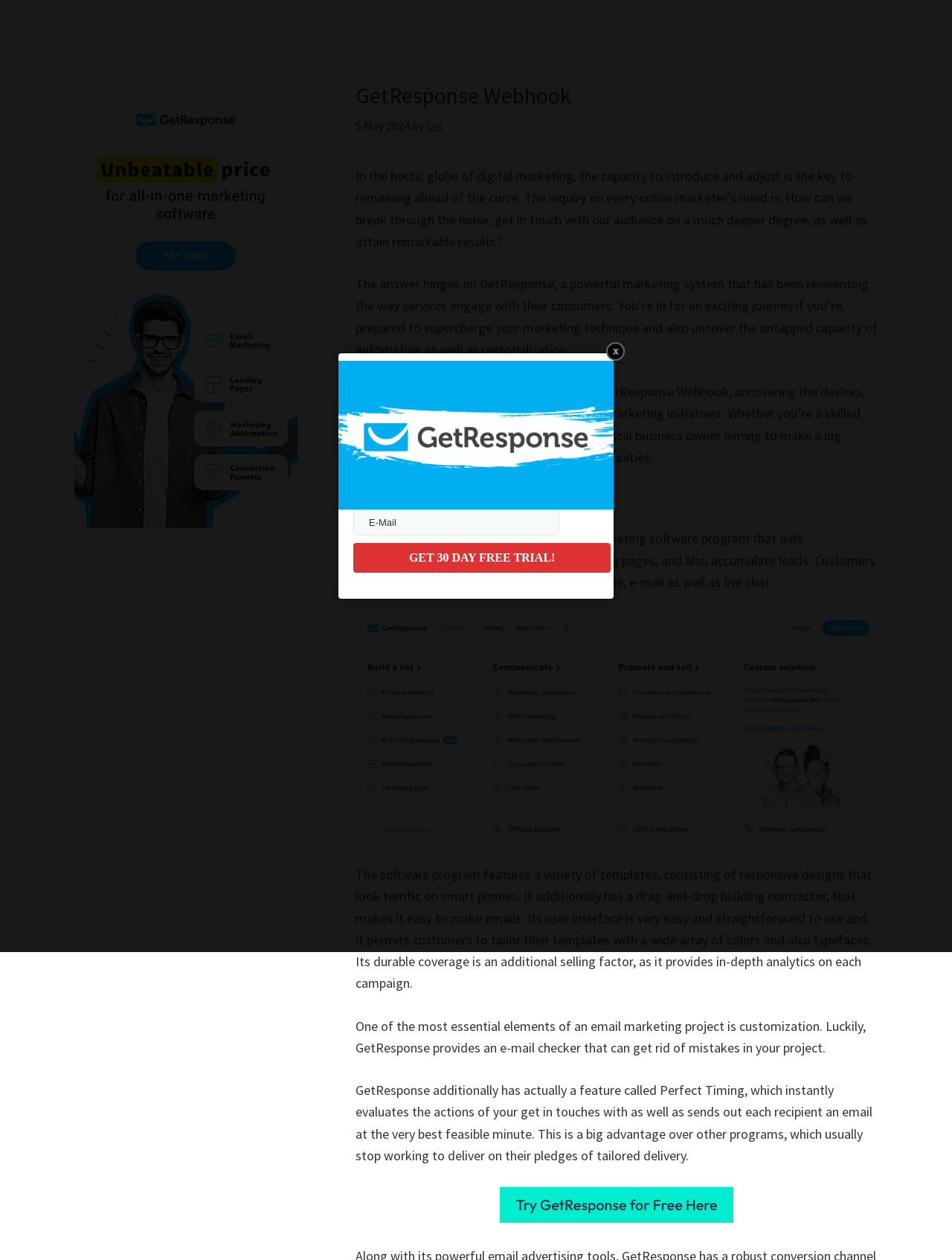Provide a short answer using a single word or phrase for the following question: 
What is the feature of GetResponse that automatically analyzes the actions of contacts?

Perfect Timing